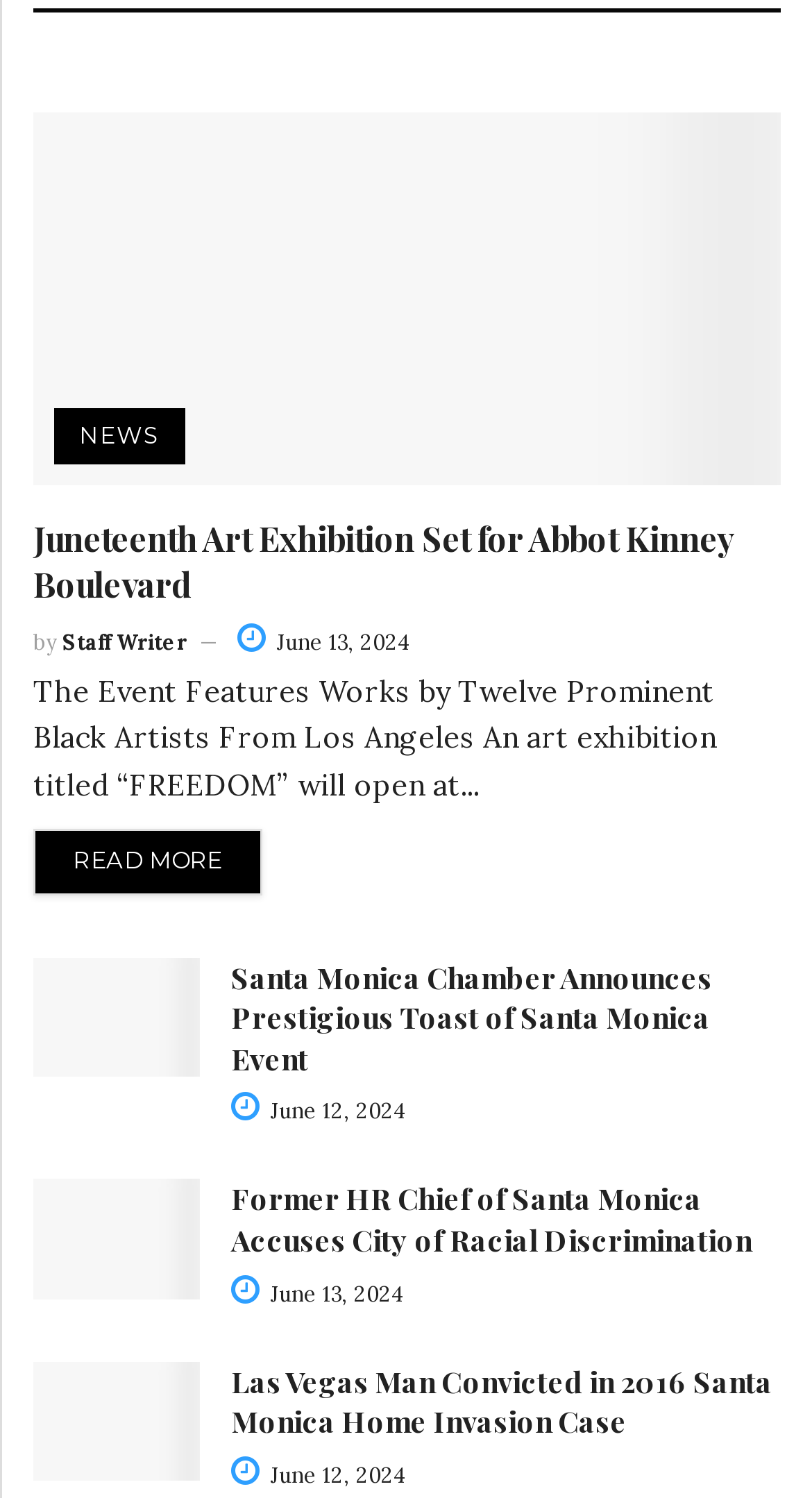Given the element description "Home" in the screenshot, predict the bounding box coordinates of that UI element.

None